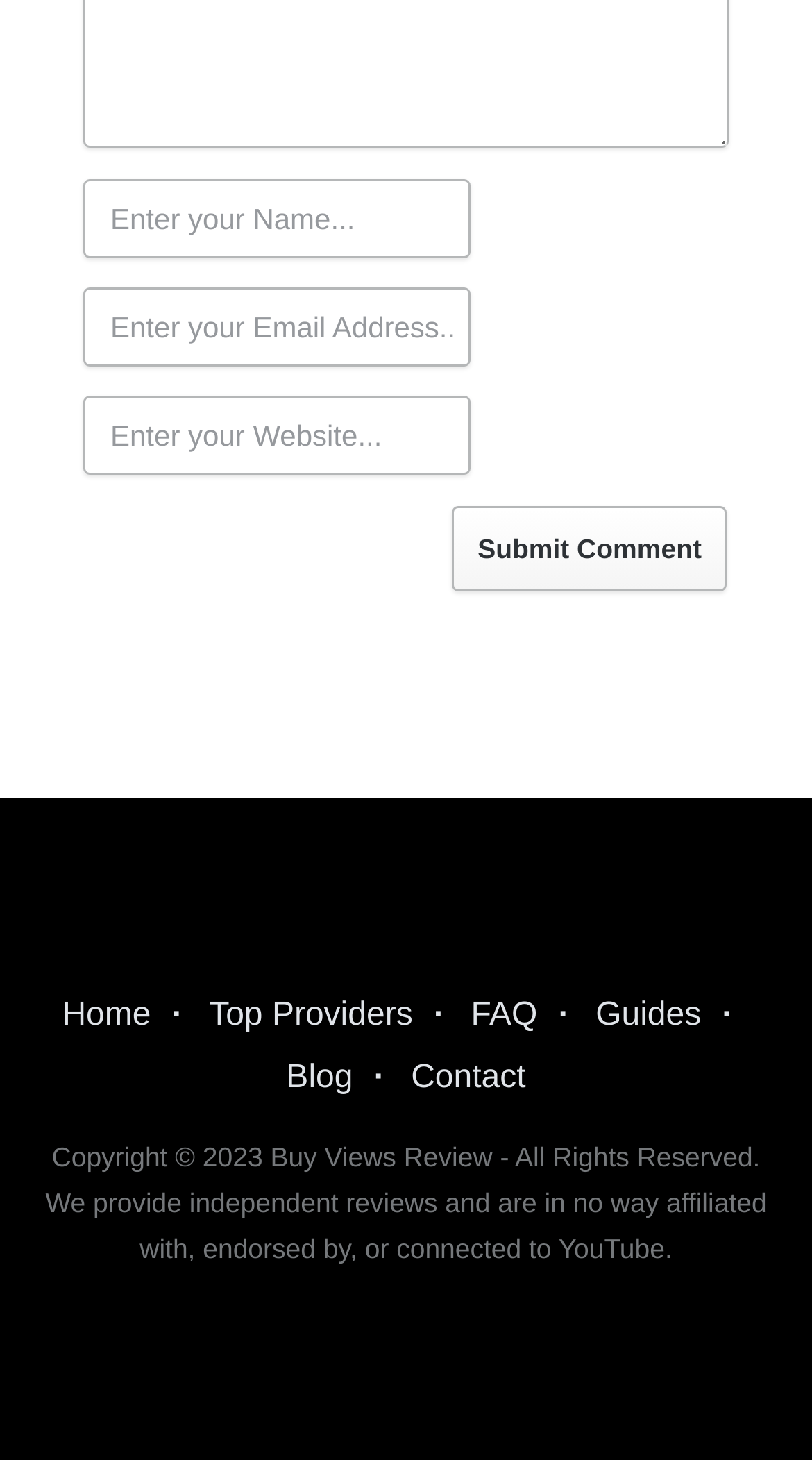Identify the bounding box coordinates for the UI element that matches this description: "Top Providers".

[0.257, 0.683, 0.508, 0.708]